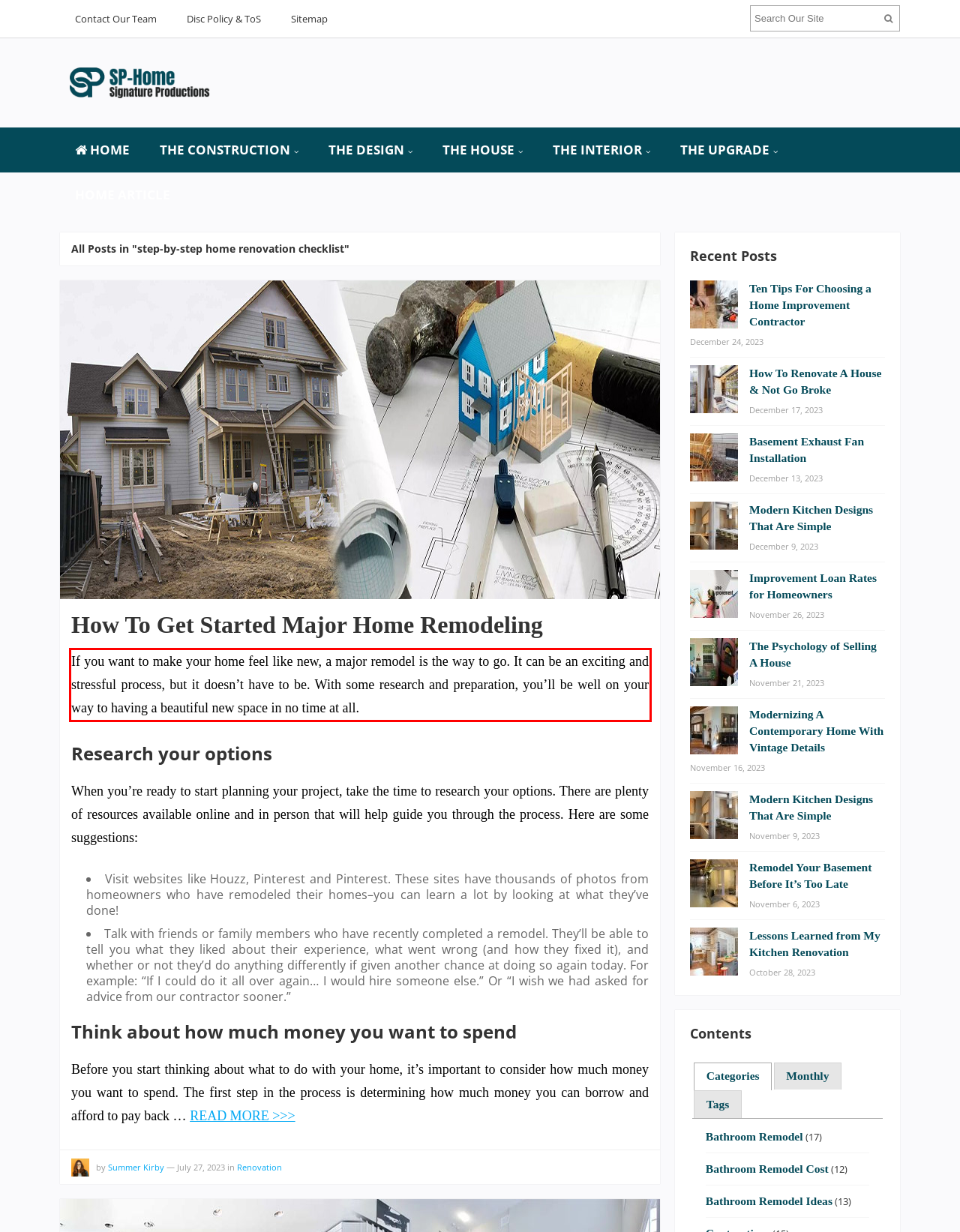Given a webpage screenshot, locate the red bounding box and extract the text content found inside it.

If you want to make your home feel like new, a major remodel is the way to go. It can be an exciting and stressful process, but it doesn’t have to be. With some research and preparation, you’ll be well on your way to having a beautiful new space in no time at all.